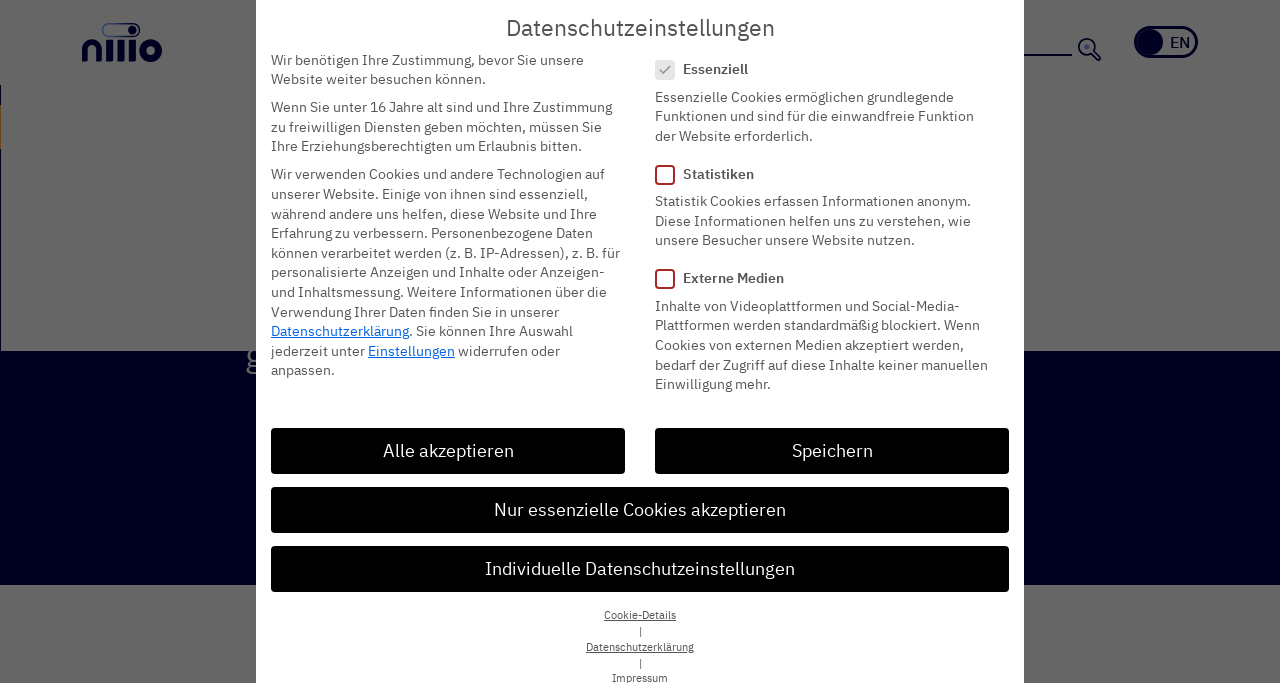Please identify the bounding box coordinates of the element on the webpage that should be clicked to follow this instruction: "Search for something". The bounding box coordinates should be given as four float numbers between 0 and 1, formatted as [left, top, right, bottom].

[0.689, 0.042, 0.861, 0.082]